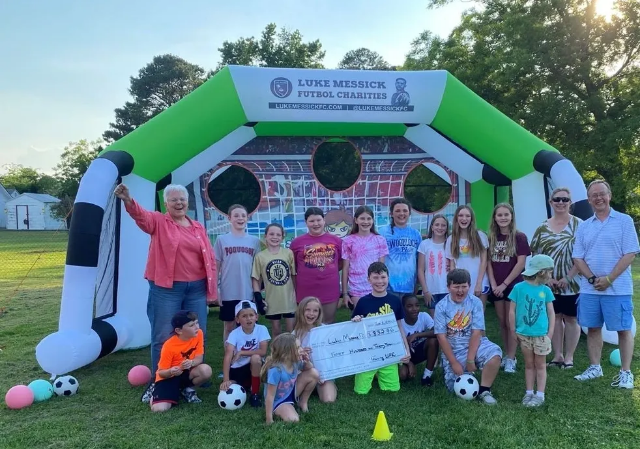What is the amount of money on the check?
Based on the image, answer the question in a detailed manner.

The answer can be found in the caption, where it is mentioned that the check held by one of the children reads an impressive donation amount of $3,527.